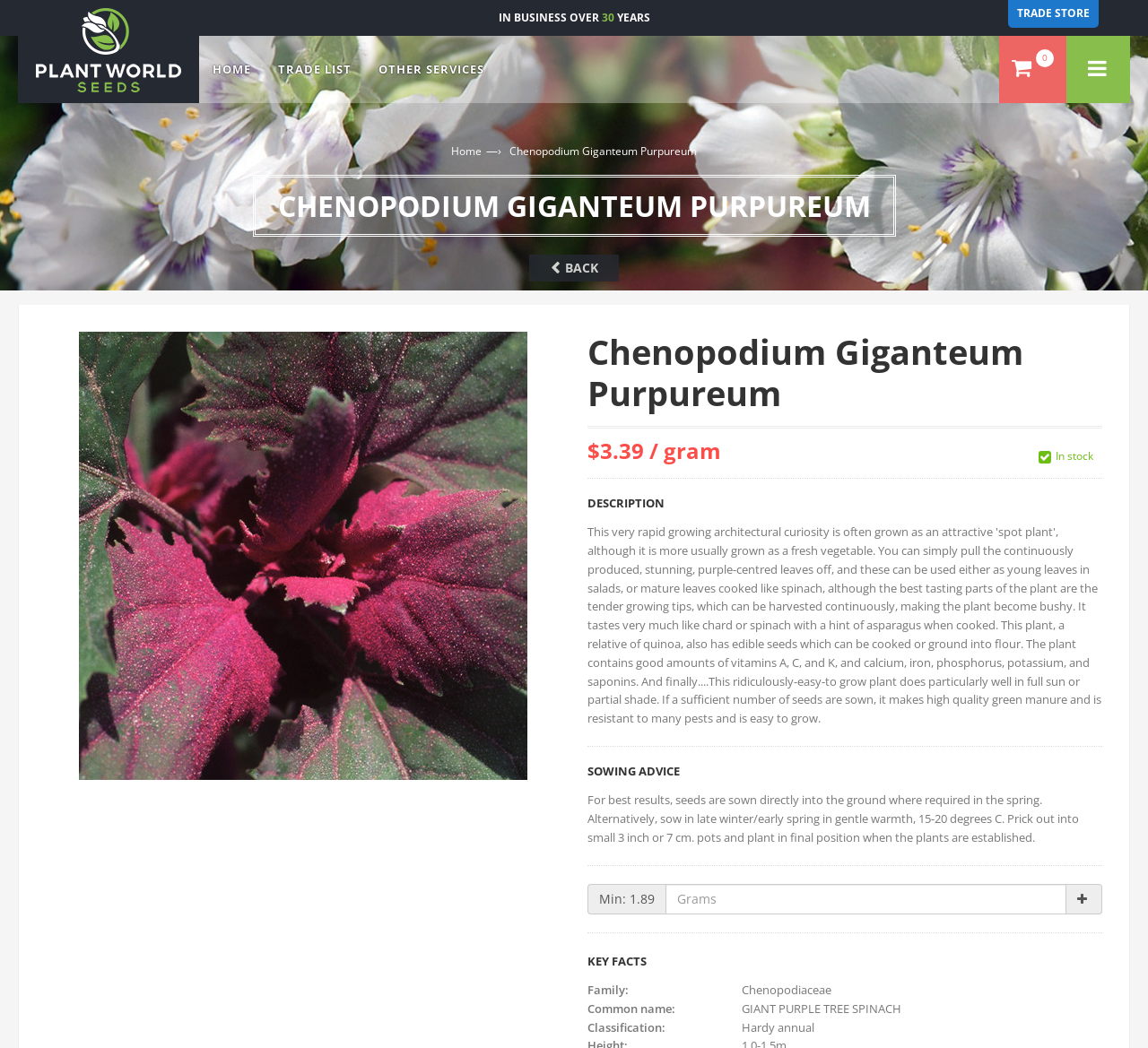Please give a succinct answer to the question in one word or phrase:
What is the classification of Chenopodium Giganteum Purpureum?

Hardy annual